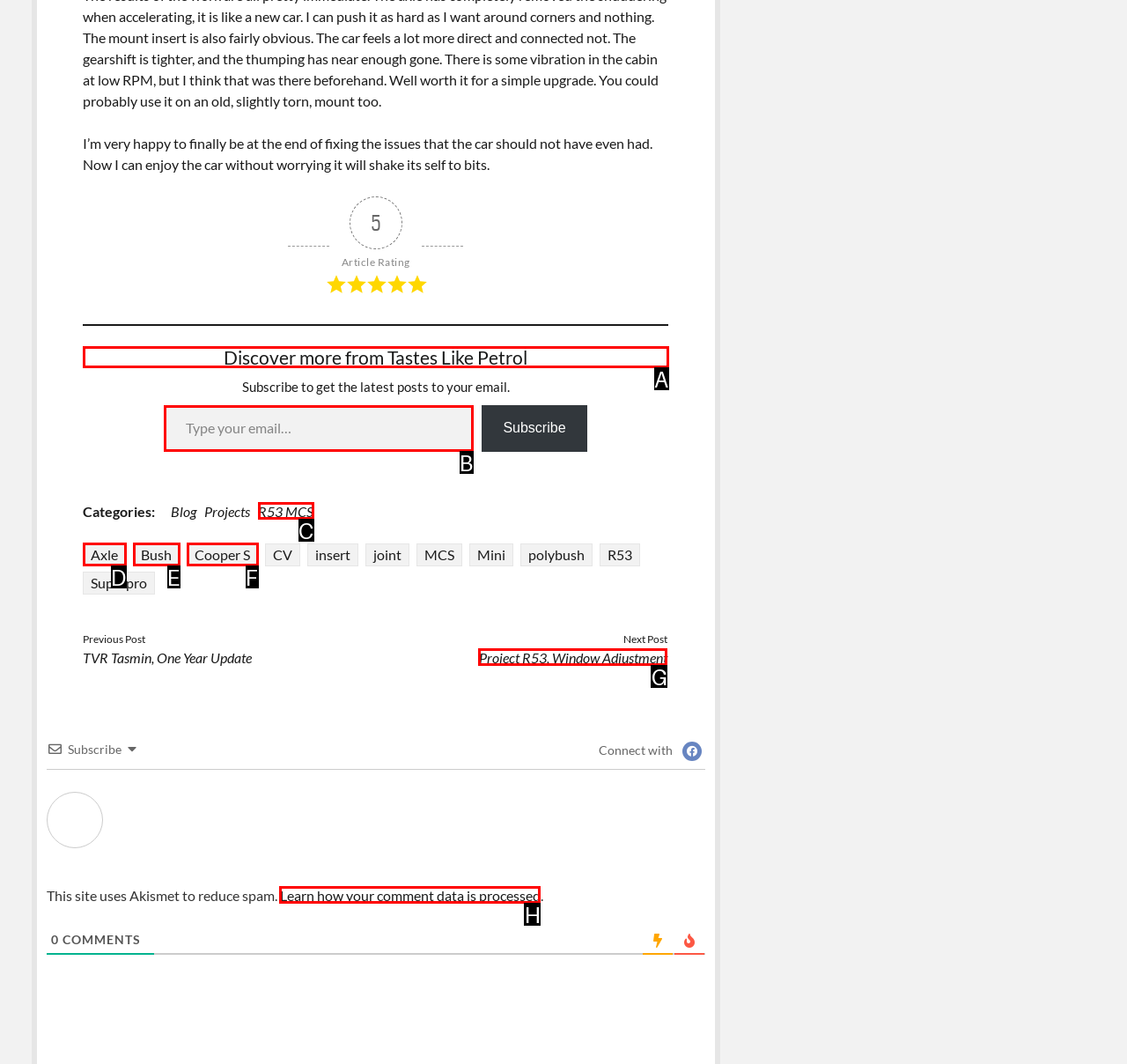For the task: Discover more from Tastes Like Petrol, specify the letter of the option that should be clicked. Answer with the letter only.

A